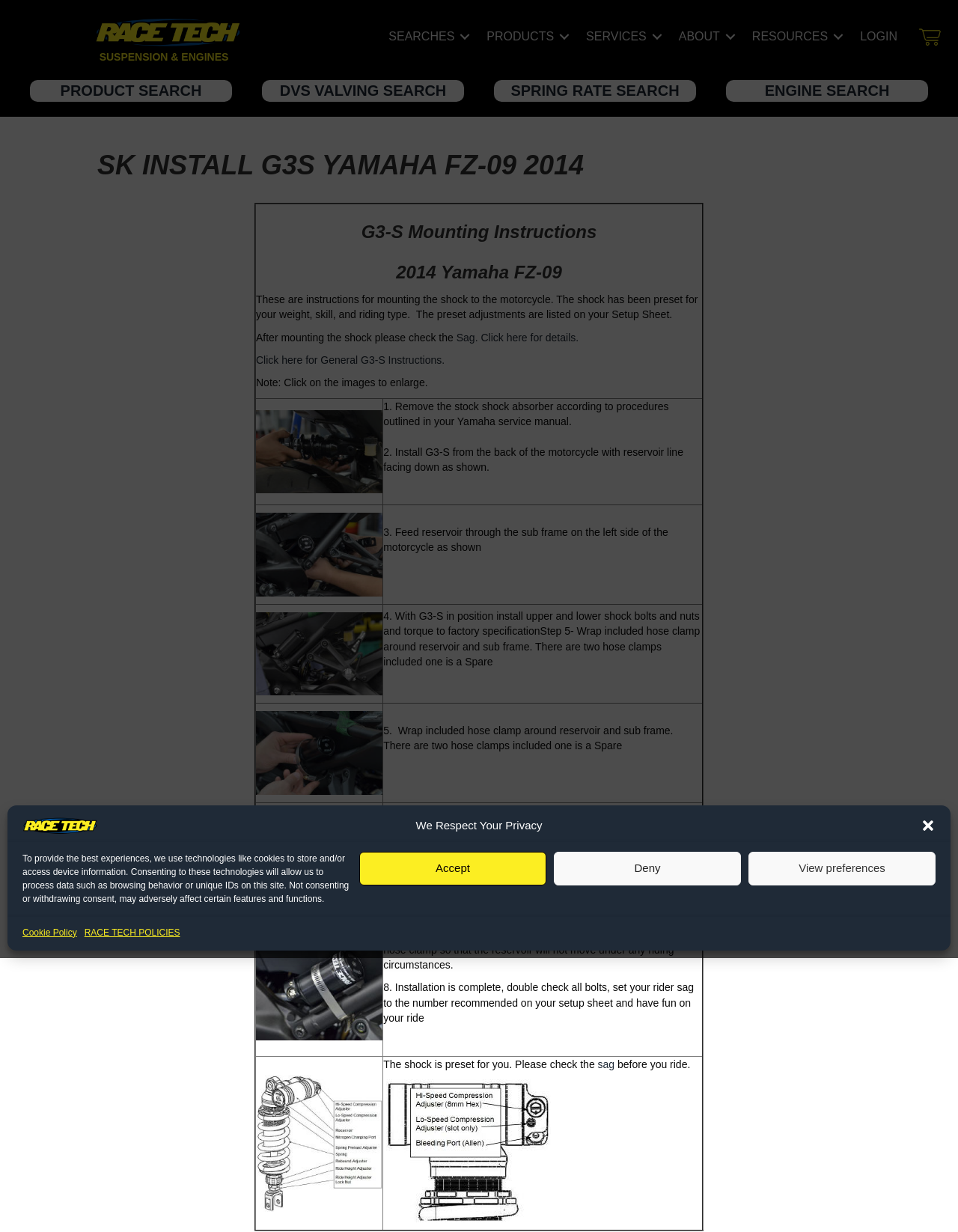Bounding box coordinates must be specified in the format (top-left x, top-left y, bottom-right x, bottom-right y). All values should be floating point numbers between 0 and 1. What are the bounding box coordinates of the UI element described as: ThemeGrill

None